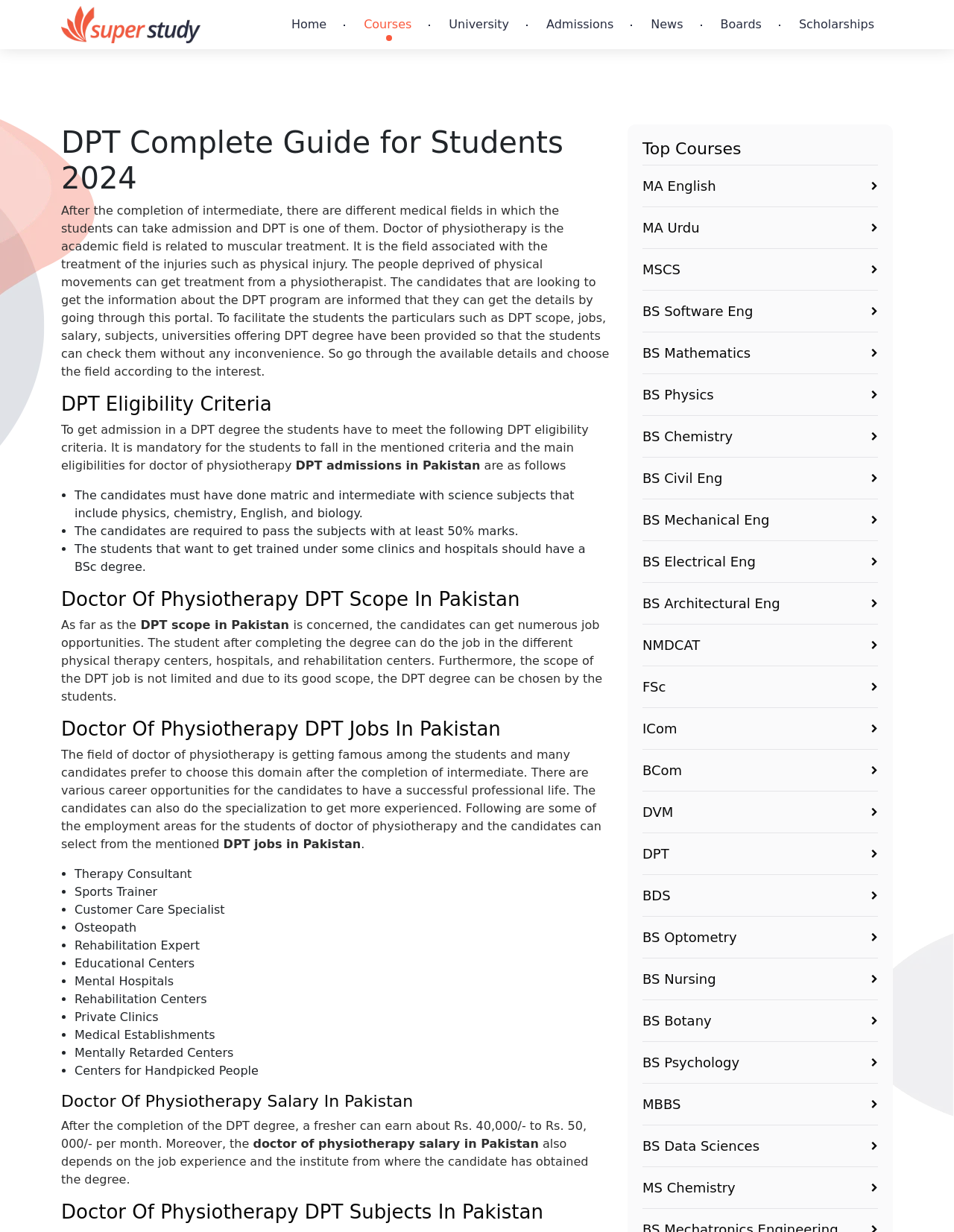What are the eligibility criteria for DPT admission?
Please respond to the question with a detailed and well-explained answer.

The webpage states that the candidates must have done matric and intermediate with science subjects that include physics, chemistry, English, and biology to be eligible for DPT admission.